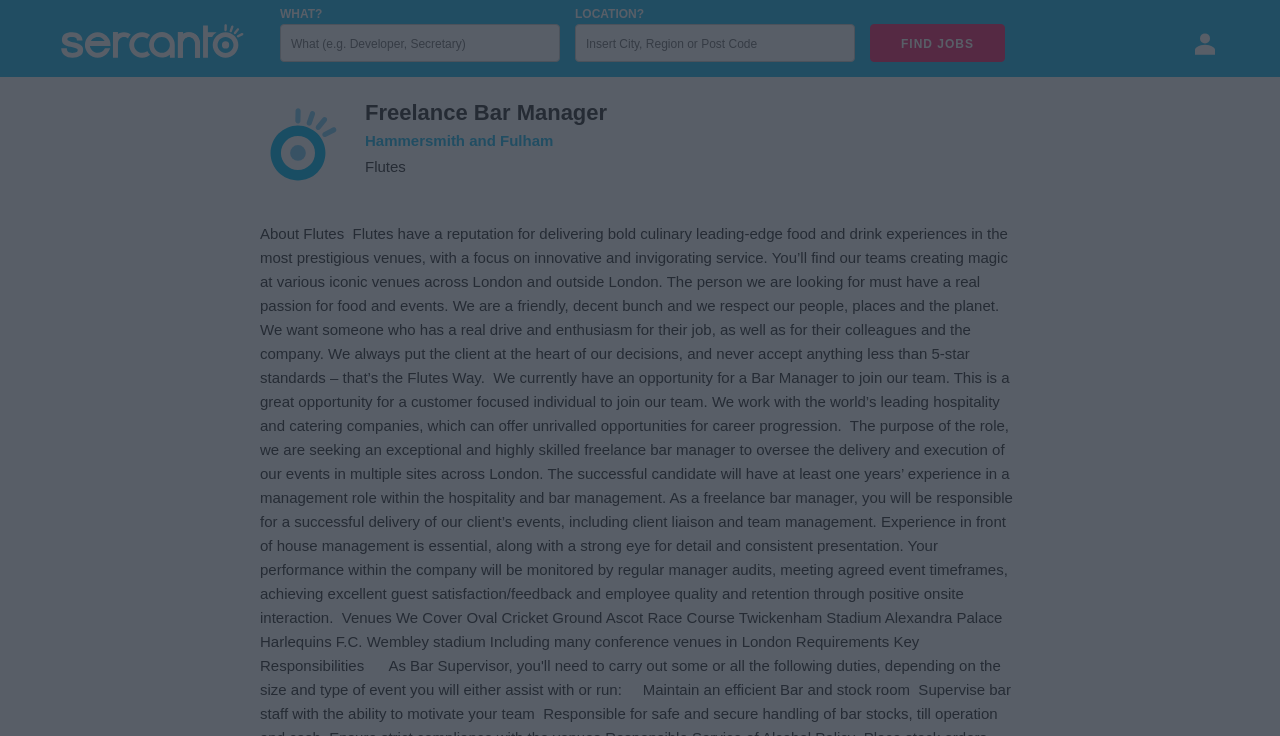Identify and provide the title of the webpage.

Freelance Bar Manager